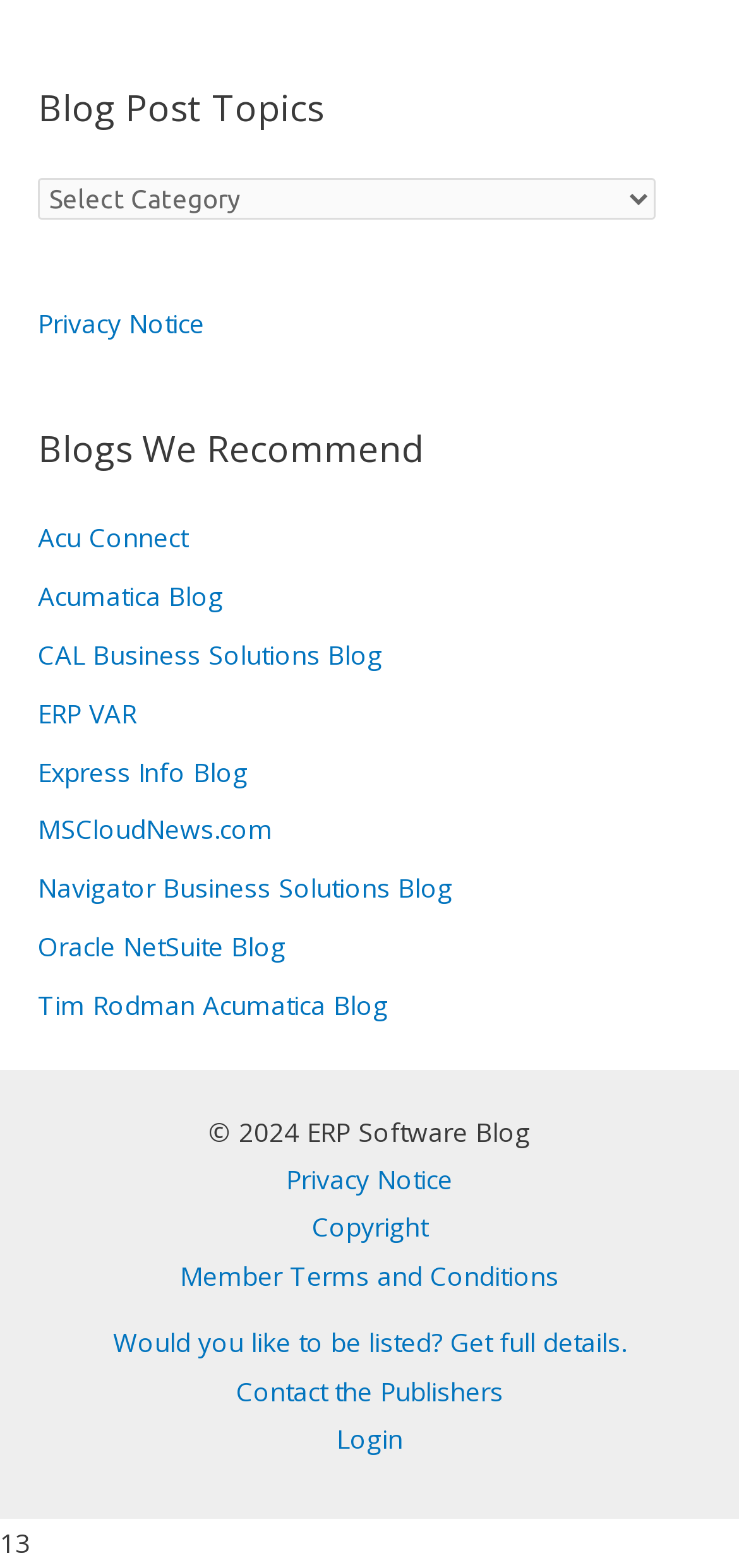Please find and report the bounding box coordinates of the element to click in order to perform the following action: "Select a blog post topic". The coordinates should be expressed as four float numbers between 0 and 1, in the format [left, top, right, bottom].

[0.051, 0.114, 0.887, 0.14]